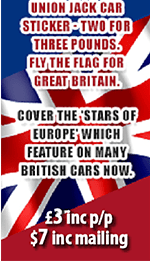What is the purpose of the stickers?
Provide a thorough and detailed answer to the question.

The advertisement mentions that the stickers can be used to cover the 'Stars of Europe' that appear on numerous British cars, implying that the stickers serve a practical purpose beyond just displaying national pride.